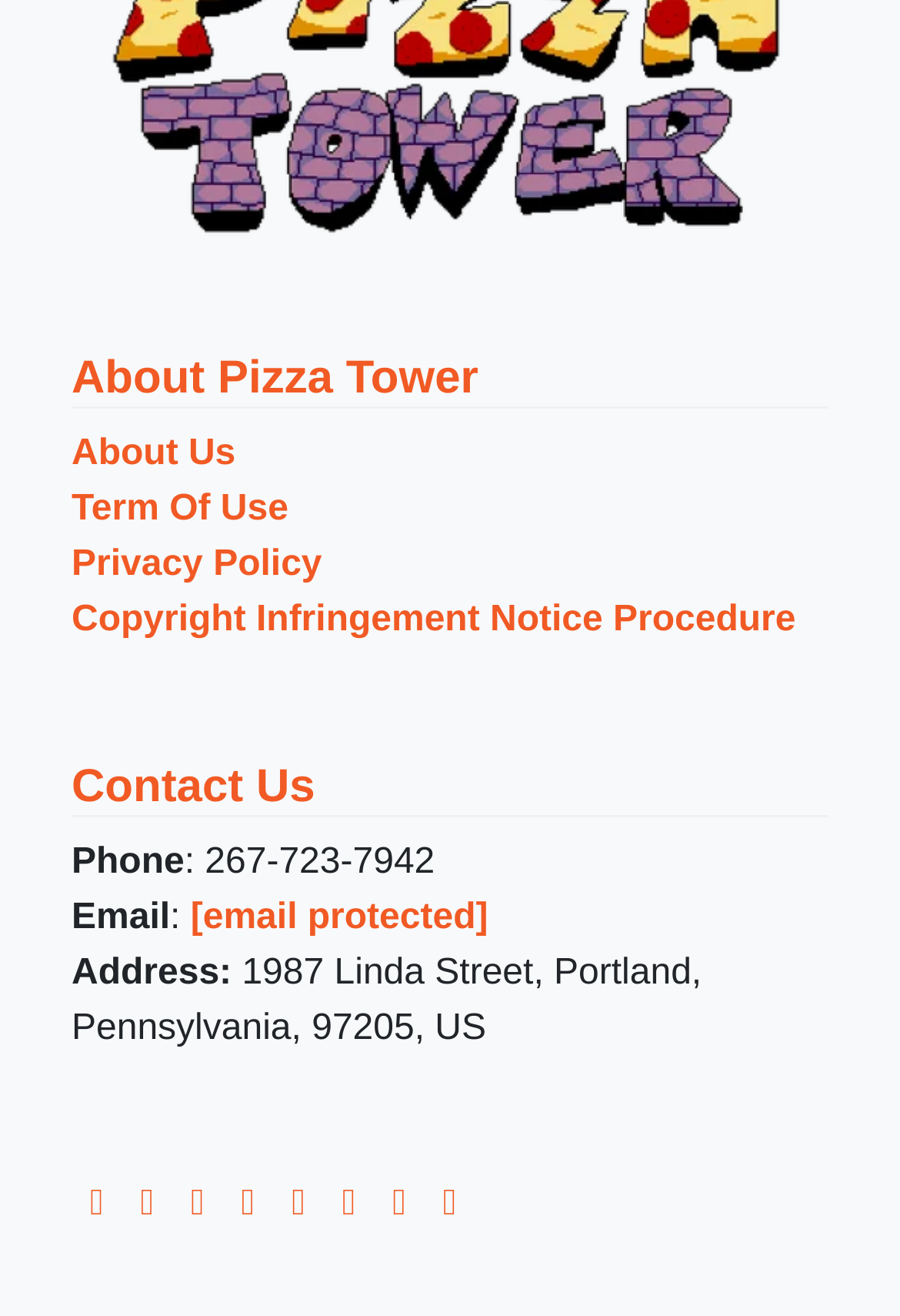Using the information in the image, give a comprehensive answer to the question: 
What is the address mentioned on the webpage?

The address is found in the static text element with the bounding box coordinates [0.079, 0.056, 0.792, 0.137], which is located below the 'Address:' label.